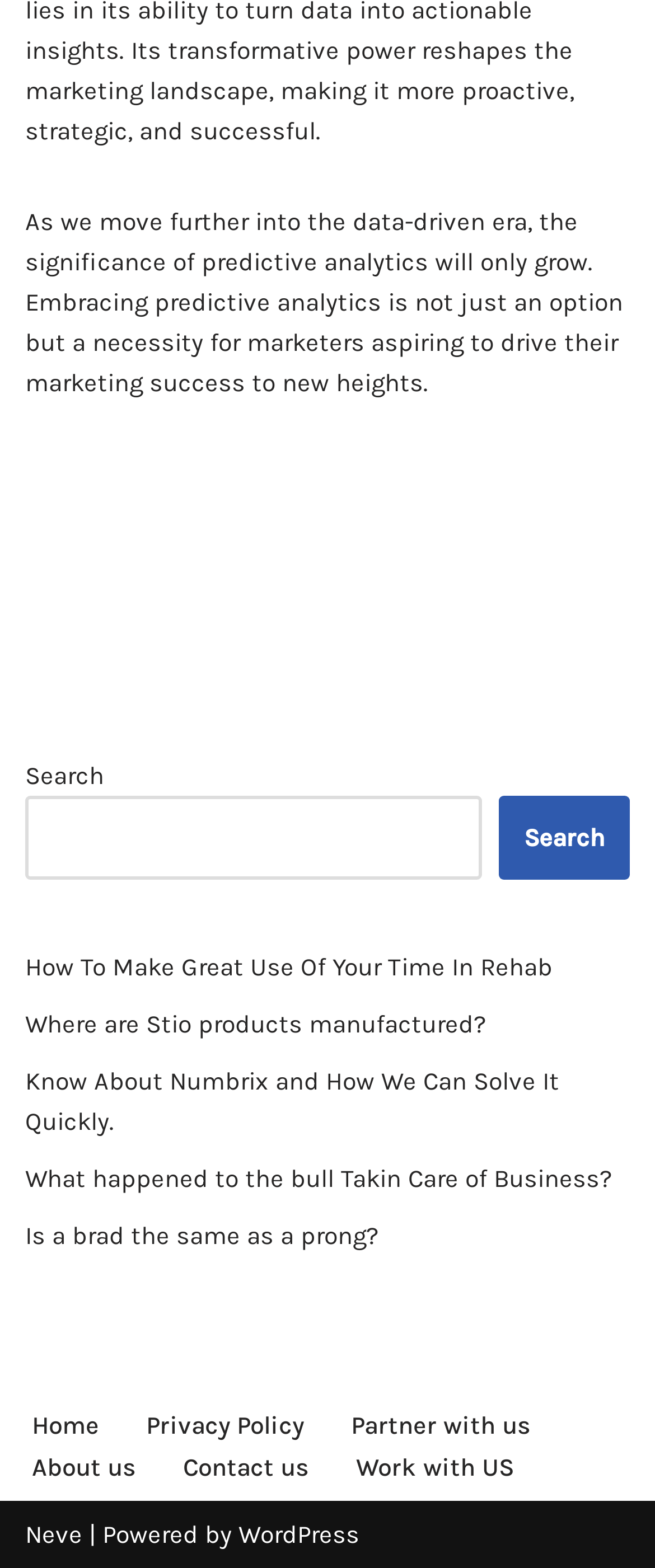What is the purpose of the search box?
Use the screenshot to answer the question with a single word or phrase.

To search the website